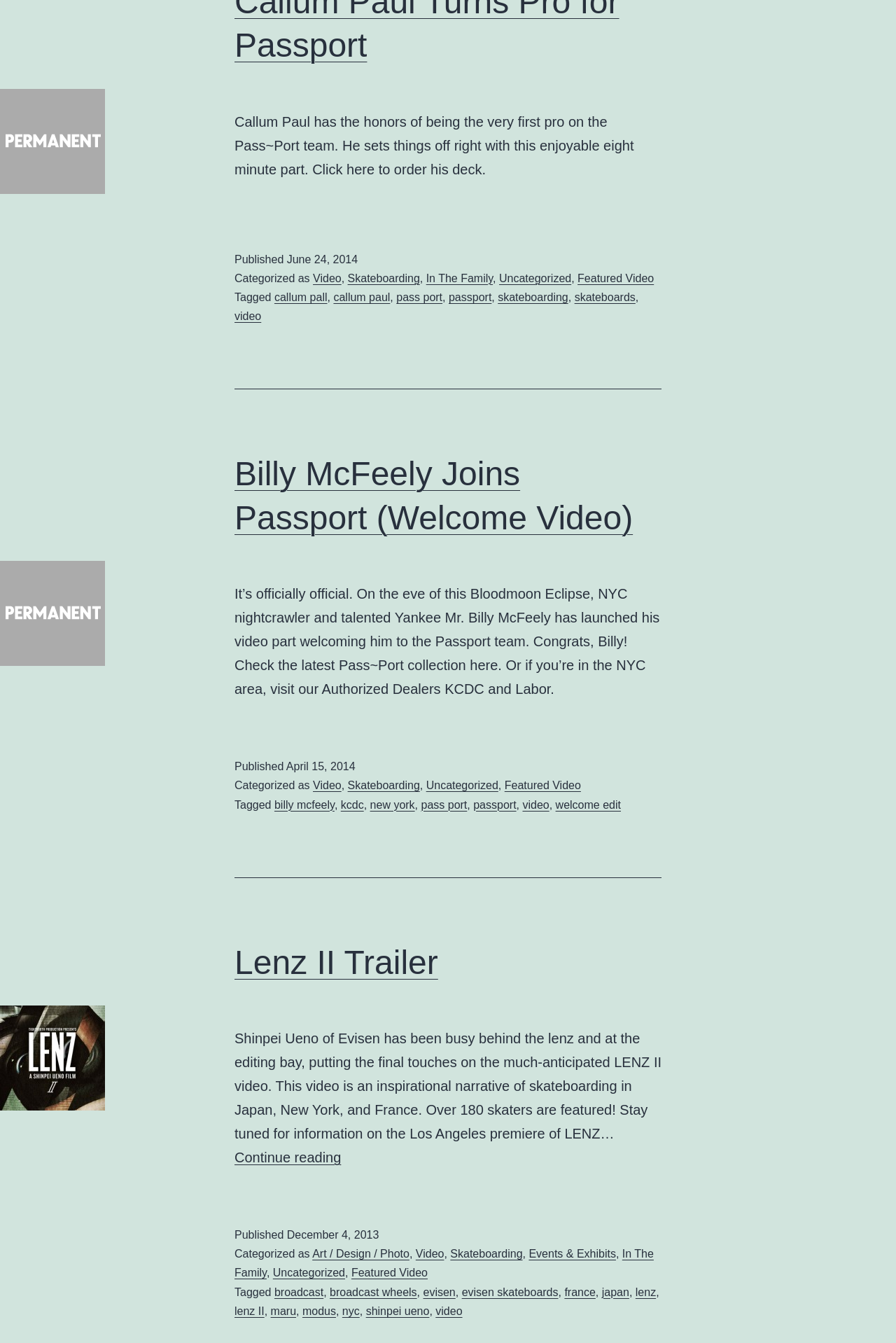Bounding box coordinates should be in the format (top-left x, top-left y, bottom-right x, bottom-right y) and all values should be floating point numbers between 0 and 1. Determine the bounding box coordinate for the UI element described as: Art / Design / Photo

[0.349, 0.929, 0.457, 0.938]